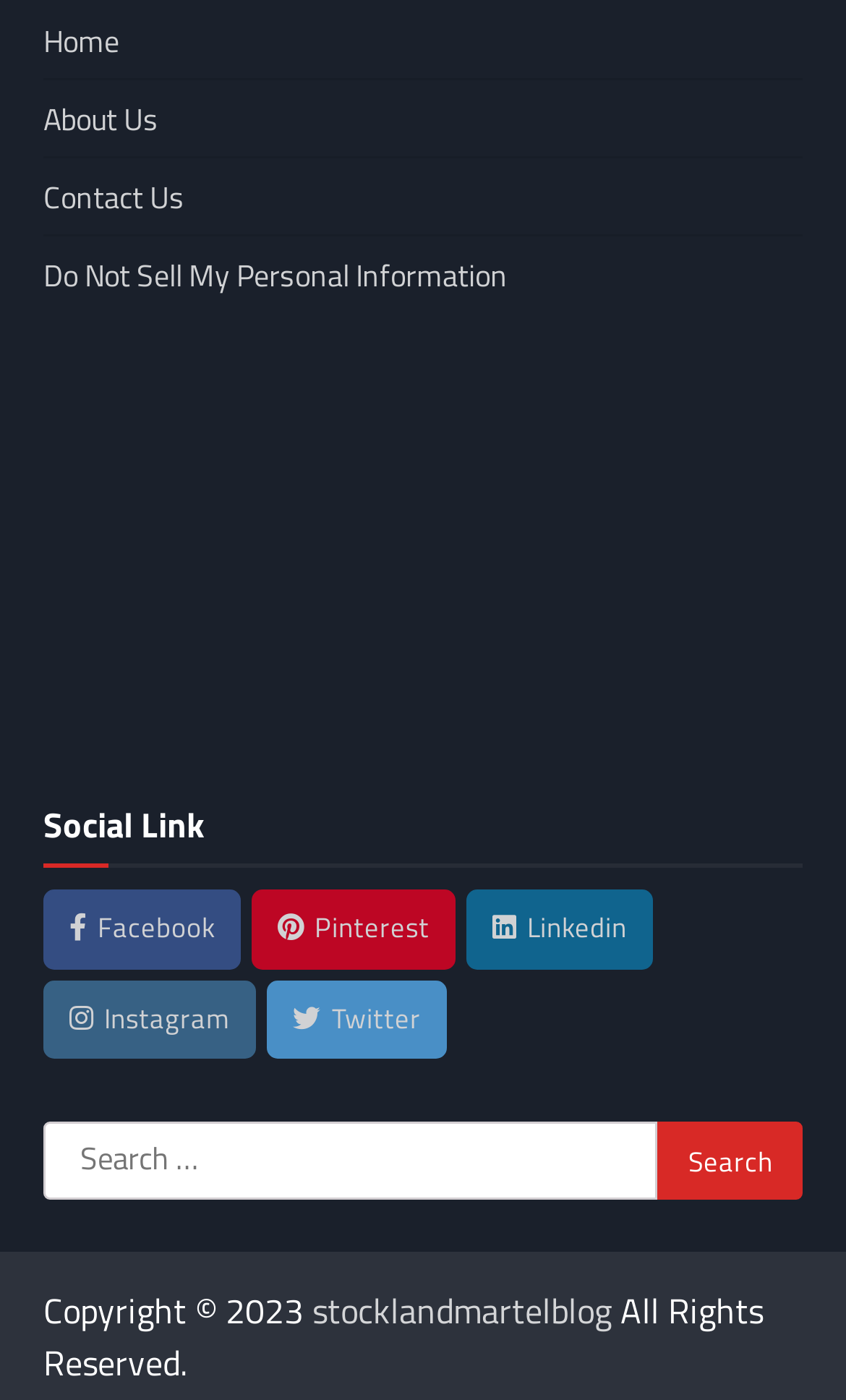What is the link at the bottom right?
Answer the question with detailed information derived from the image.

The link at the bottom right is 'stocklandmartelblog' because its bounding box coordinates [0.369, 0.917, 0.723, 0.955] indicate it is located at the bottom right corner of the webpage.